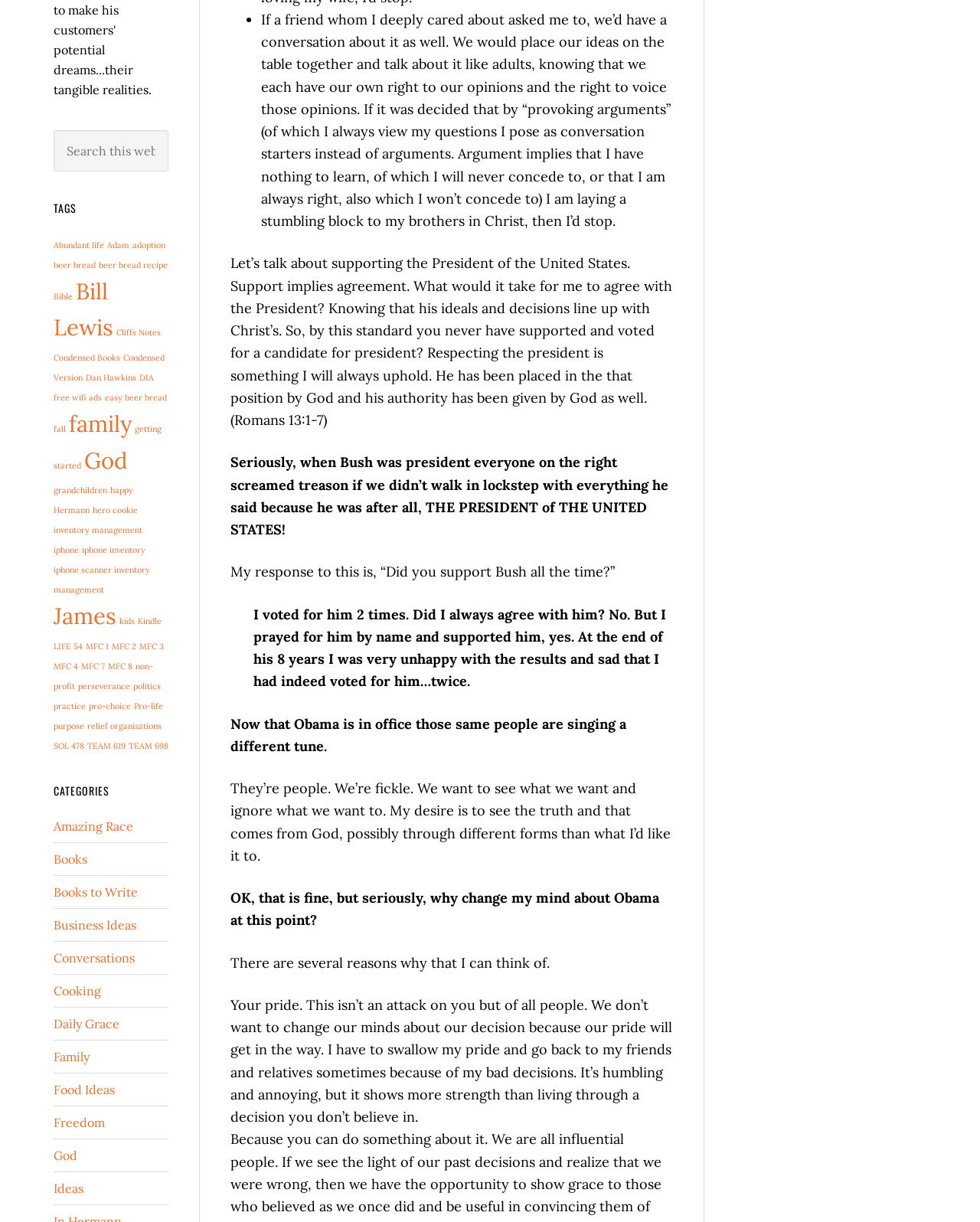Given the webpage screenshot, identify the bounding box of the UI element that matches this description: "DIA free wifi ads".

[0.055, 0.304, 0.157, 0.329]